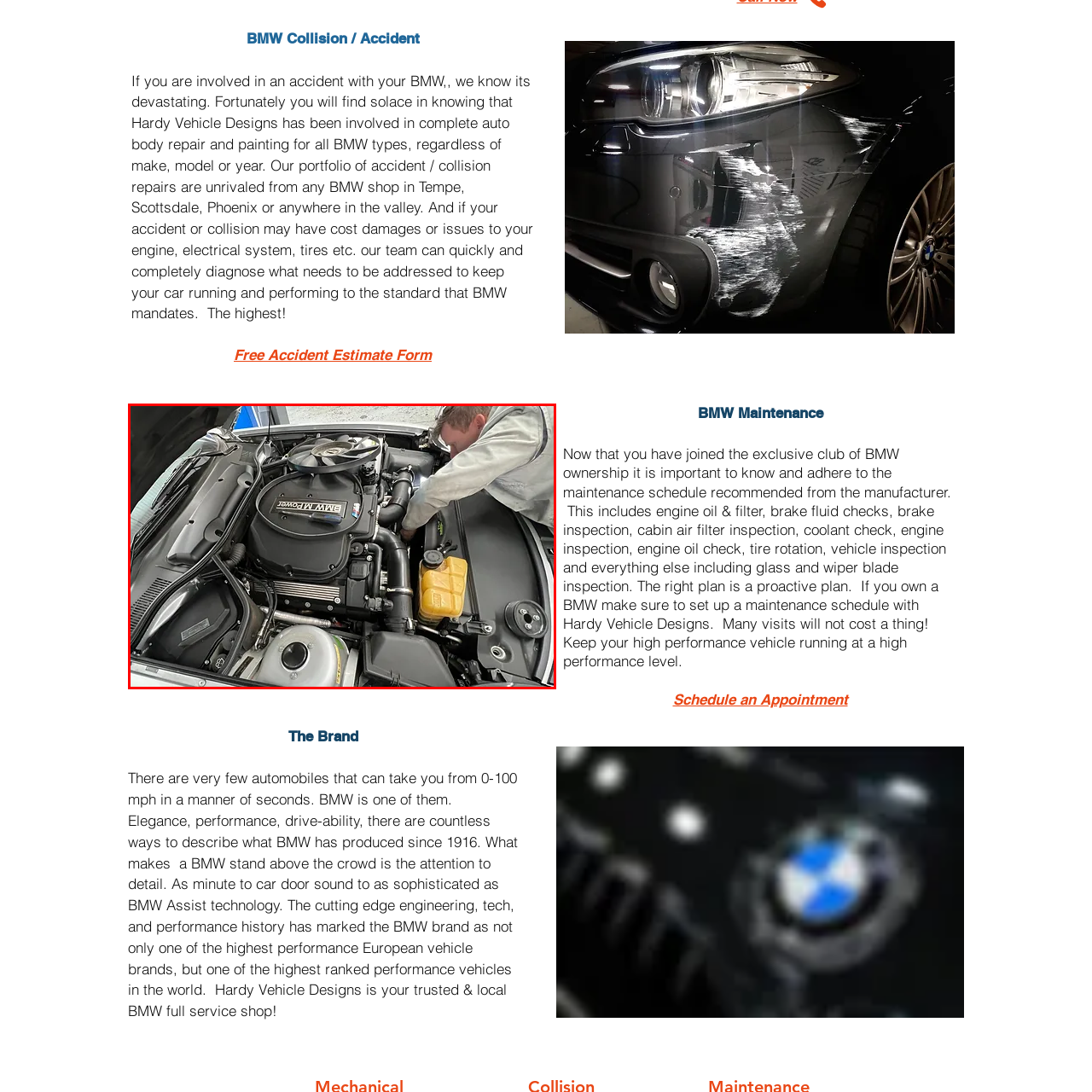Describe the scene captured within the highlighted red boundary in great detail.

The image depicts a mechanic working on the engine of a BMW vehicle, showcasing the intricacies of the car's engineering. The mechanic is seen examining components within the engine bay, demonstrating a careful and knowledgeable approach to vehicle maintenance. Prominently displayed is the BMW performance engine cover, highlighting the model's dedication to power and engineering precision. Nearby, various engine parts, including hoses and a coolant reservoir, are visible, further emphasizing the technical nature of the work being performed. This scene represents the high standards of maintenance necessary to ensure that BMW vehicles operate at peak performance, reflecting the expertise offered by Hardy Vehicle Designs, a trusted service provider for BMW owners.